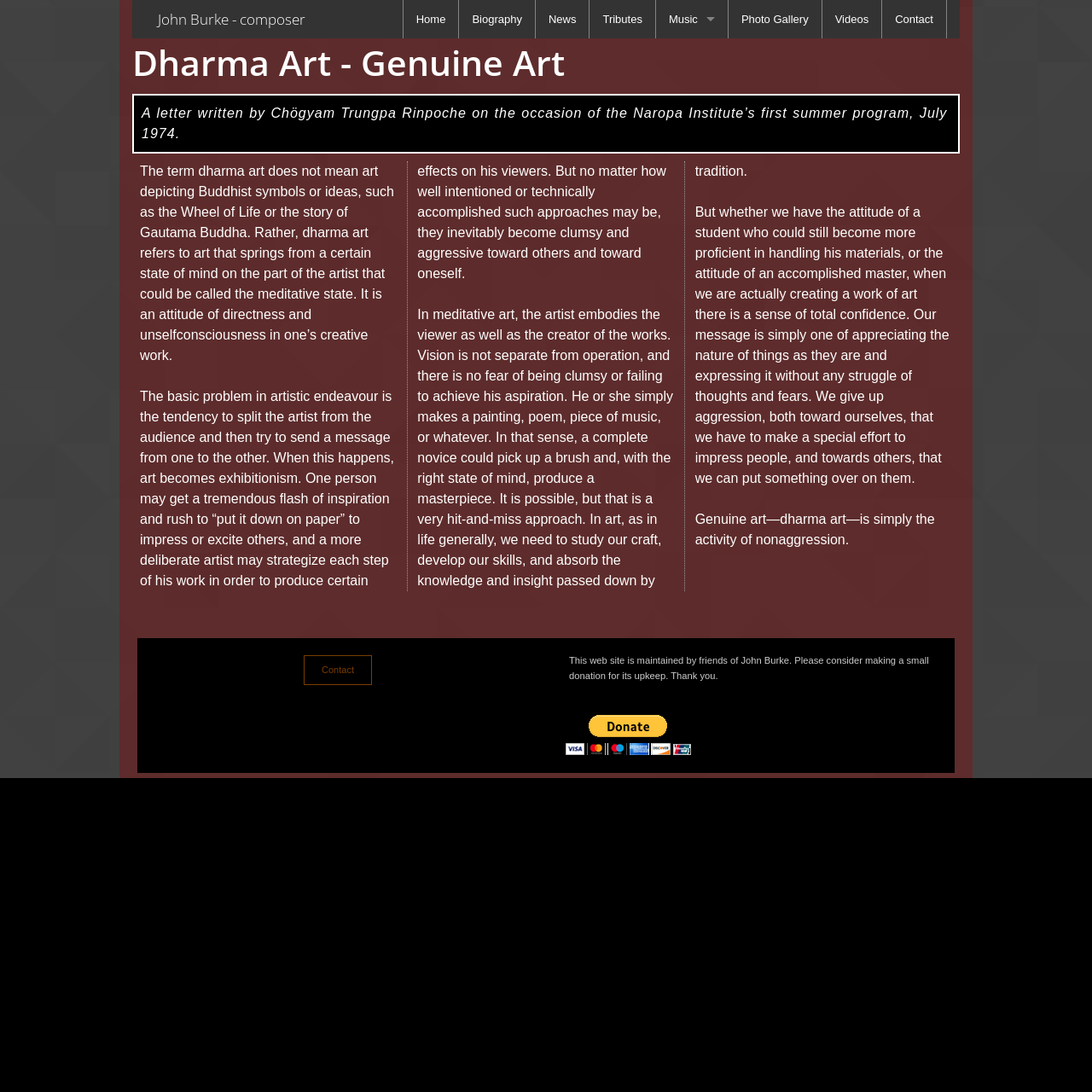Please mark the bounding box coordinates of the area that should be clicked to carry out the instruction: "View the Photo Gallery".

[0.667, 0.0, 0.752, 0.035]